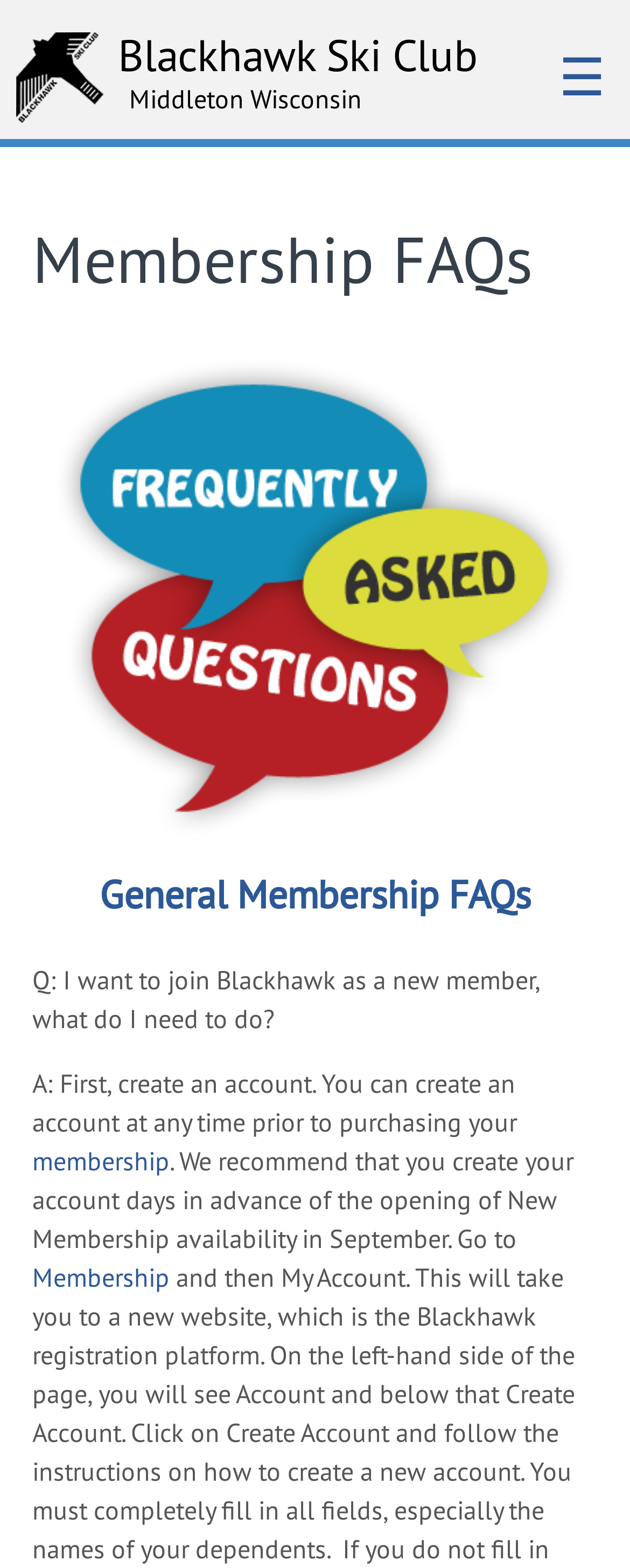Using details from the image, please answer the following question comprehensively:
What is the location of Blackhawk Ski Club?

I found the location of Blackhawk Ski Club by looking at the heading element with the text 'Middleton Wisconsin' which is located at the top of the webpage, indicating that it is the location of the ski club.